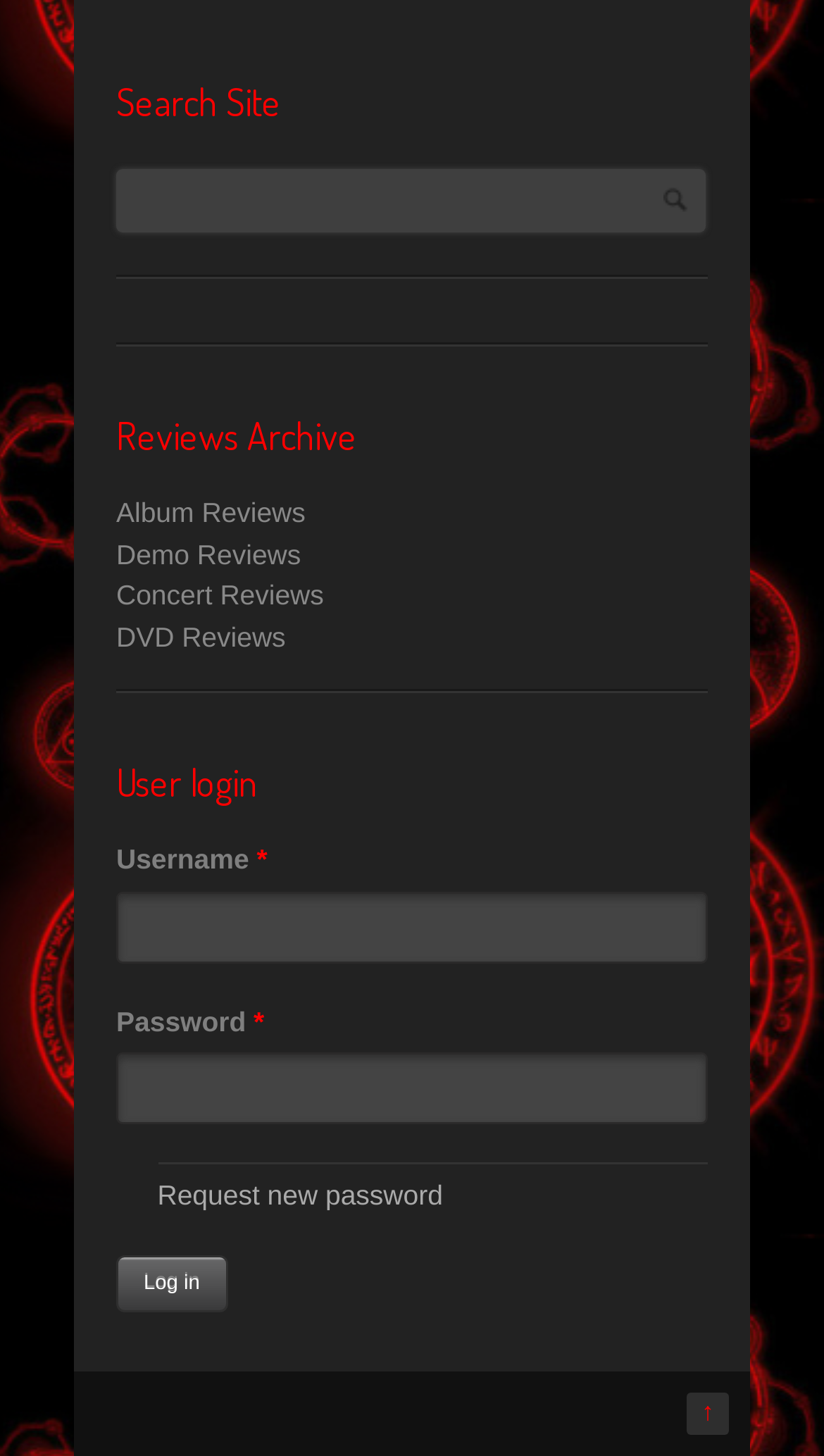Determine the bounding box coordinates for the area that should be clicked to carry out the following instruction: "Request a new password".

[0.191, 0.81, 0.538, 0.832]